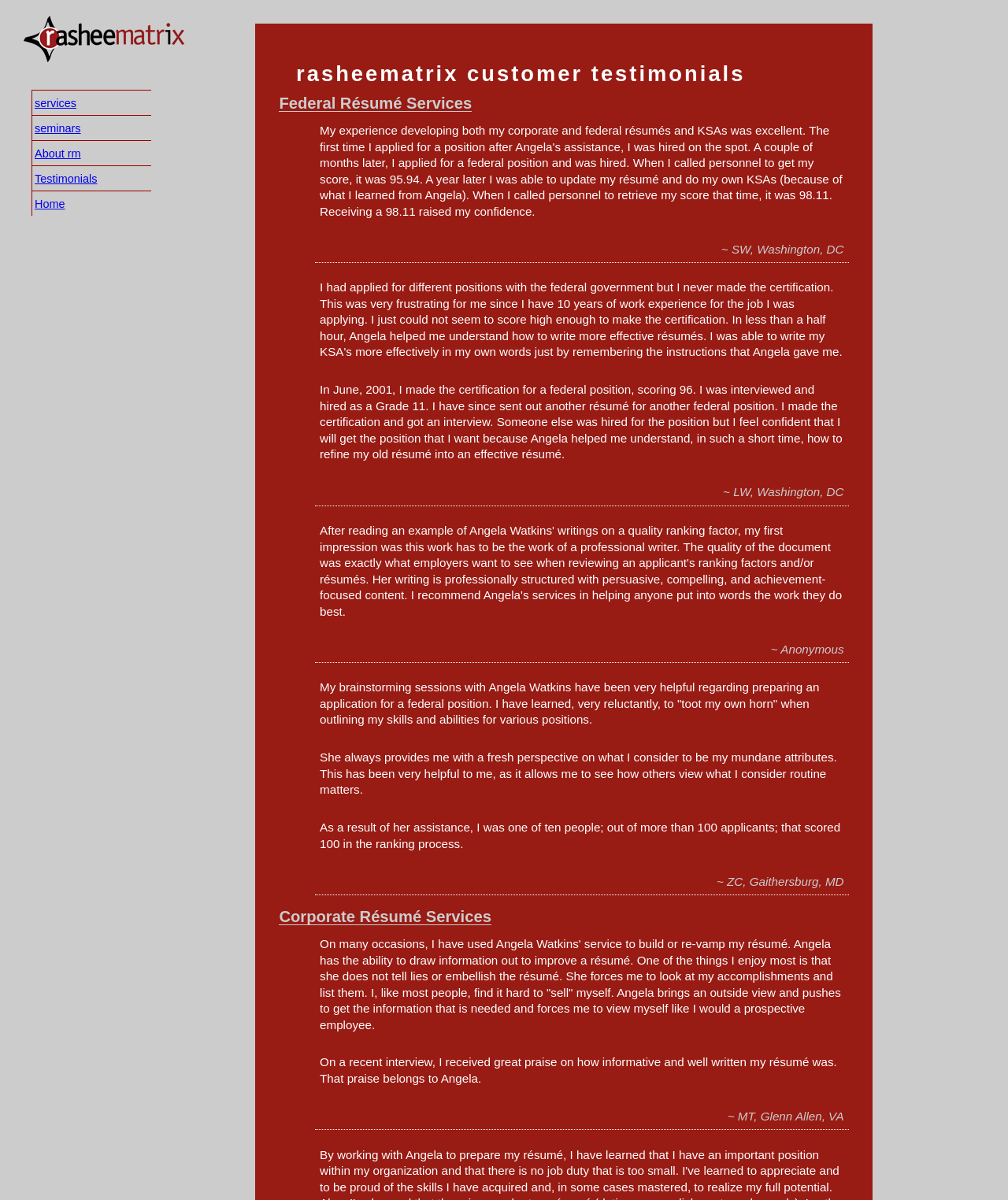How many testimonials are on this page?
Please give a detailed and elaborate answer to the question based on the image.

There are 5 testimonials on this page, which can be inferred from the multiple StaticText elements with testimonial content, each with a different name and location at the end.